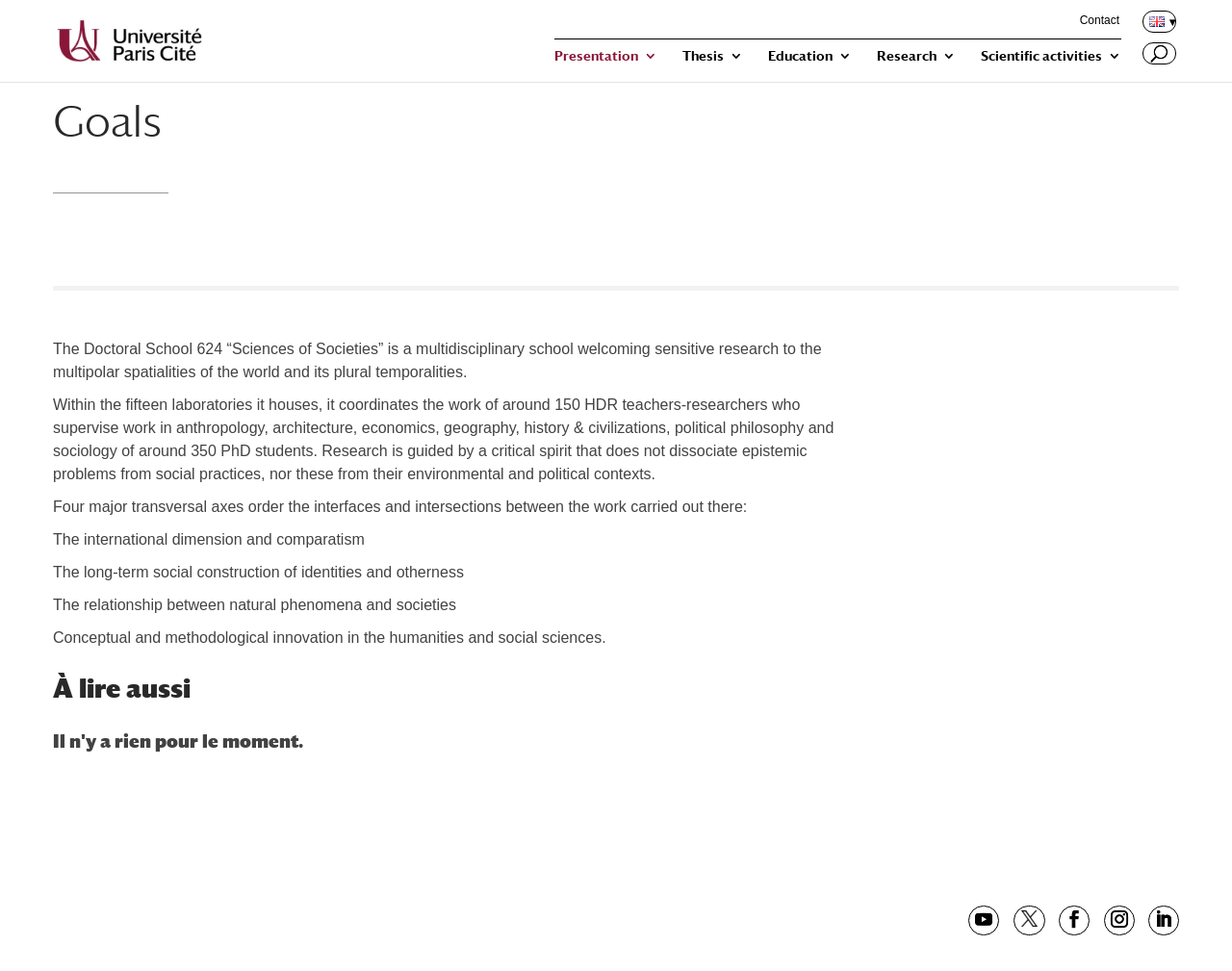Please predict the bounding box coordinates of the element's region where a click is necessary to complete the following instruction: "Read more about 'Goals'". The coordinates should be represented by four float numbers between 0 and 1, i.e., [left, top, right, bottom].

[0.043, 0.098, 0.729, 0.161]